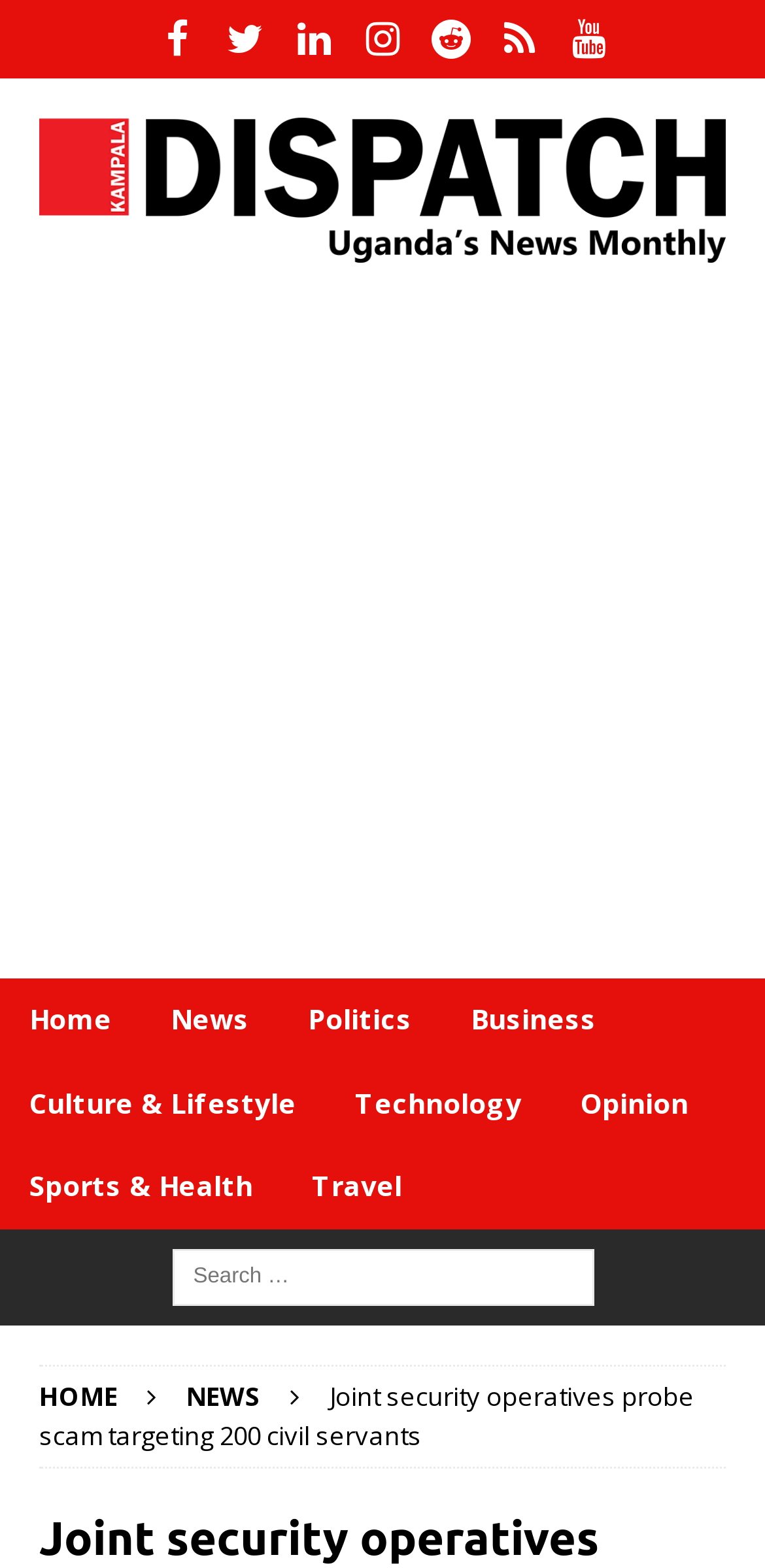Find the bounding box coordinates of the element I should click to carry out the following instruction: "Watch videos on Youtube".

[0.724, 0.0, 0.814, 0.05]